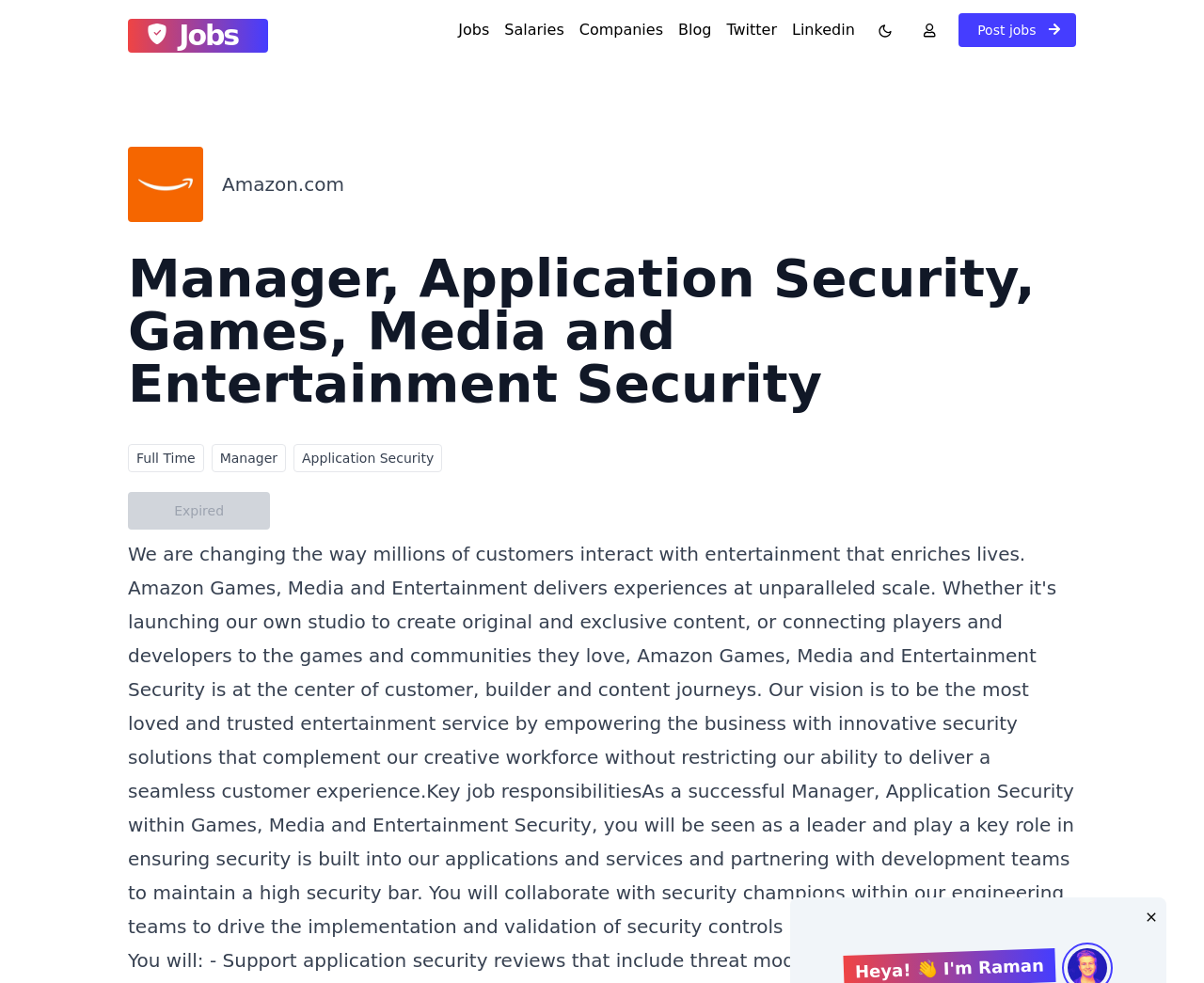What is the company logo displayed?
Using the image as a reference, answer the question with a short word or phrase.

Amazon.com